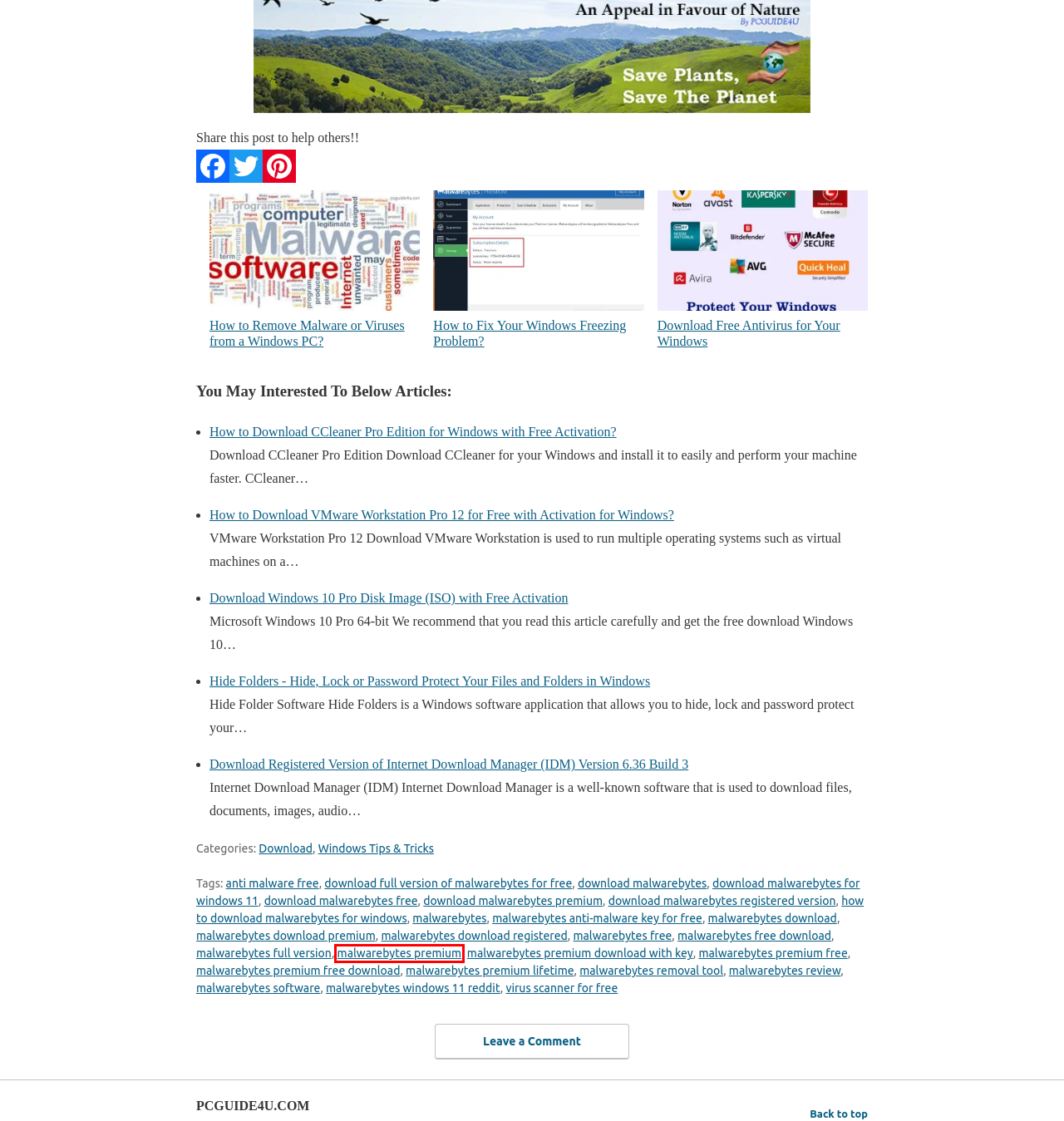Analyze the screenshot of a webpage featuring a red rectangle around an element. Pick the description that best fits the new webpage after interacting with the element inside the red bounding box. Here are the candidates:
A. how to download malwarebytes for windows Archives - PCGUIDE4U.COM
B. malwarebytes download registered Archives - PCGUIDE4U.COM
C. malwarebytes premium Archives - PCGUIDE4U.COM
D. Hide Folders - Hide, Lock or Password Protect Files and Folders
E. malwarebytes anti-malware key for free Archives - PCGUIDE4U.COM
F. download malwarebytes Archives - PCGUIDE4U.COM
G. Remove Malware from Your Windows PC - Easy Steps to Fix
H. malwarebytes review Archives - PCGUIDE4U.COM

C